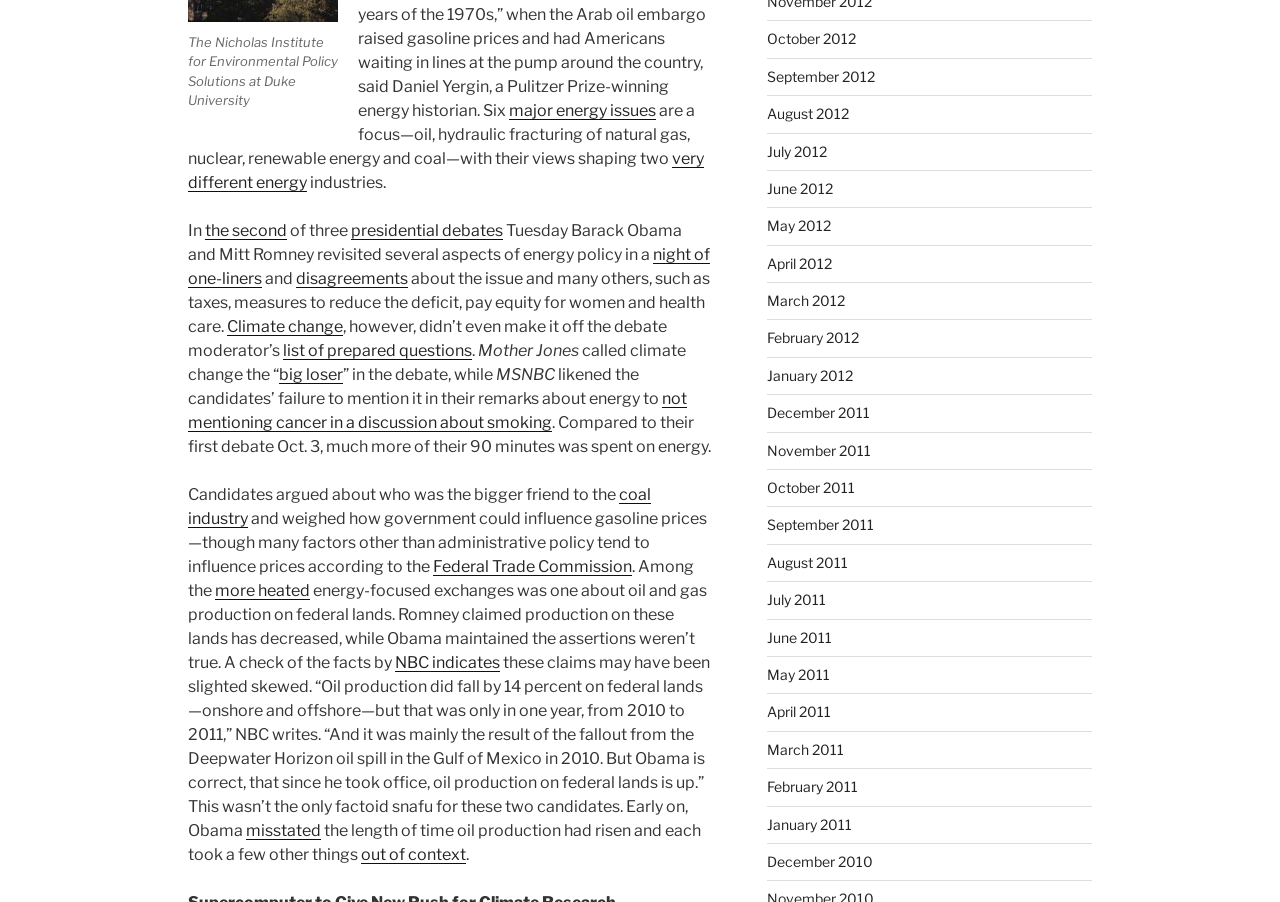Identify the bounding box coordinates necessary to click and complete the given instruction: "Read more about 'presidential debates'".

[0.274, 0.245, 0.393, 0.266]